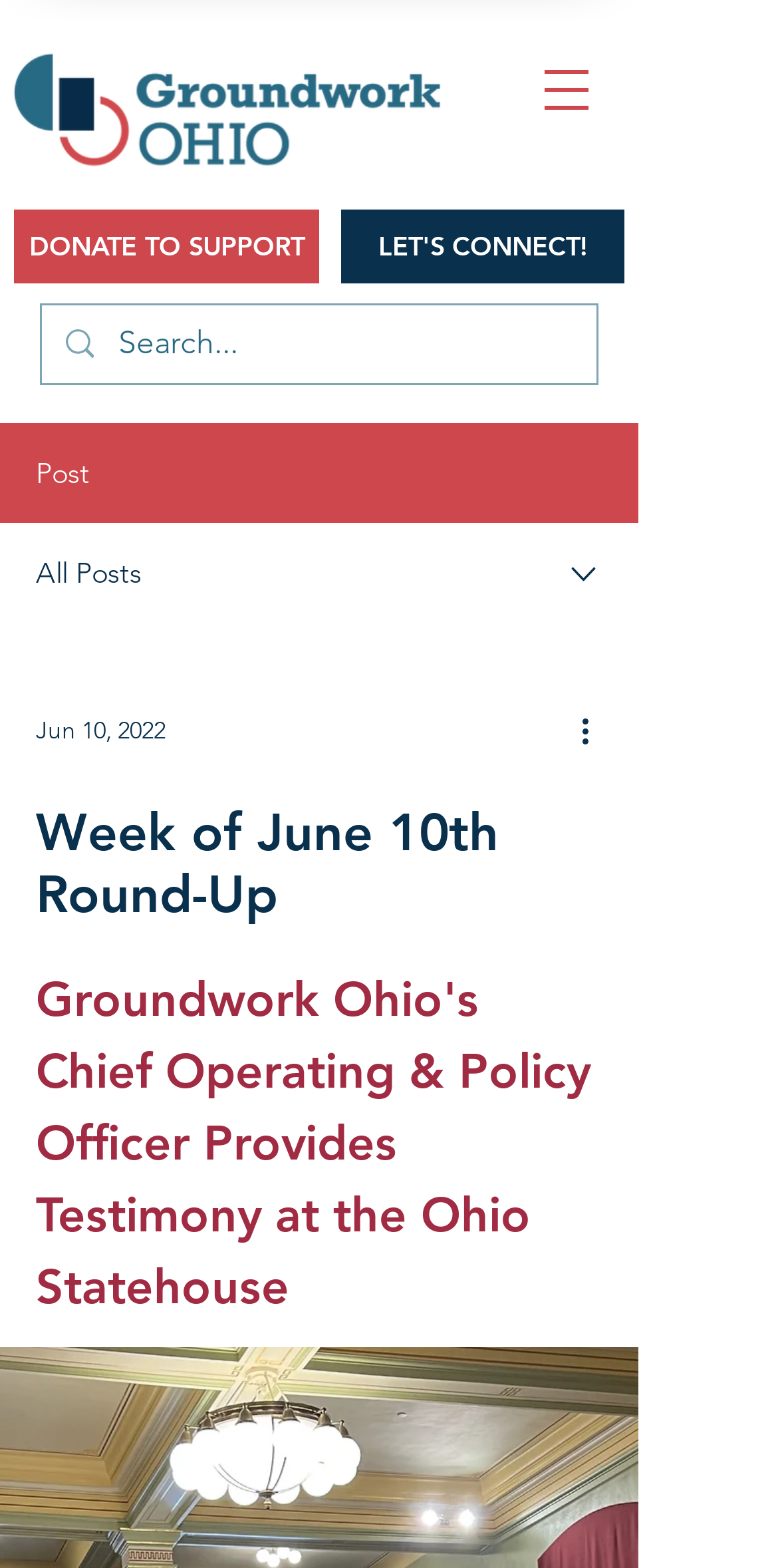Create a detailed narrative describing the layout and content of the webpage.

The webpage is a newsletter from Groundwork Ohio, titled "Week of June 10th Round-Up". At the top right corner, there is a button to open a navigation menu. Below it, there are two links: "DONATE TO SUPPORT" on the left and "LET'S CONNECT!" on the right. 

Underneath these links, there is a search bar with a magnifying glass icon on the left and a search box on the right. Above the search bar, there is a generic element with the text "live: polite atomic: False relevant: additions". 

To the left of the search bar, there are two static text elements: "Post" and "All Posts". On the right side of the search bar, there is an image. Below the search bar, there is a combobox with a dropdown menu that is not expanded. The combobox has a date "Jun 10, 2022" and a "More actions" button with an image on the right. 

The main content of the newsletter starts with a heading "Week of June 10th Round-Up" followed by a subheading "Groundwork Ohio's Chief Operating & Policy Officer Provides Testimony at the Ohio Statehouse".